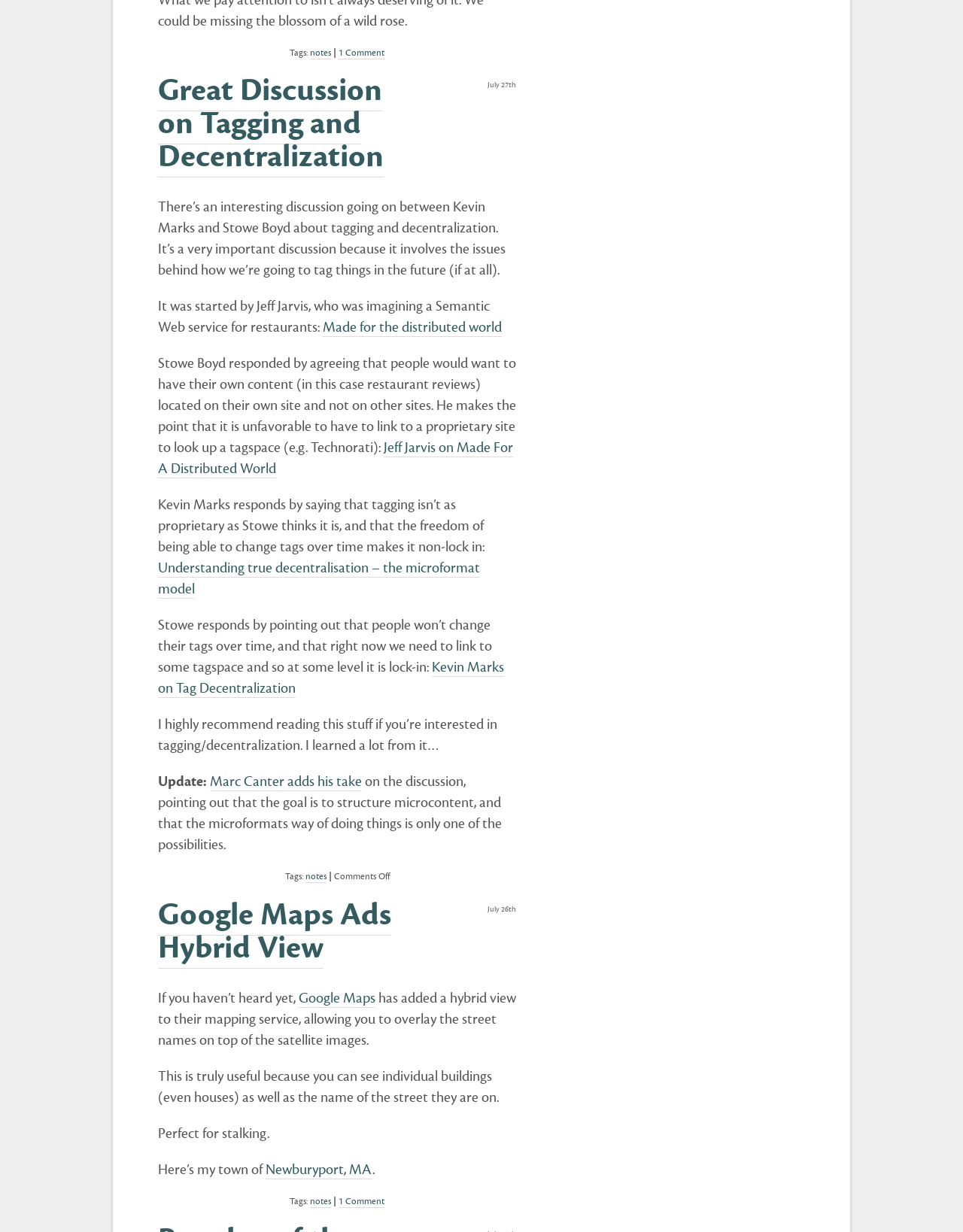Locate the UI element described by Kevin Marks on Tag Decentralization in the provided webpage screenshot. Return the bounding box coordinates in the format (top-left x, top-left y, bottom-right x, bottom-right y), ensuring all values are between 0 and 1.

[0.164, 0.534, 0.523, 0.567]